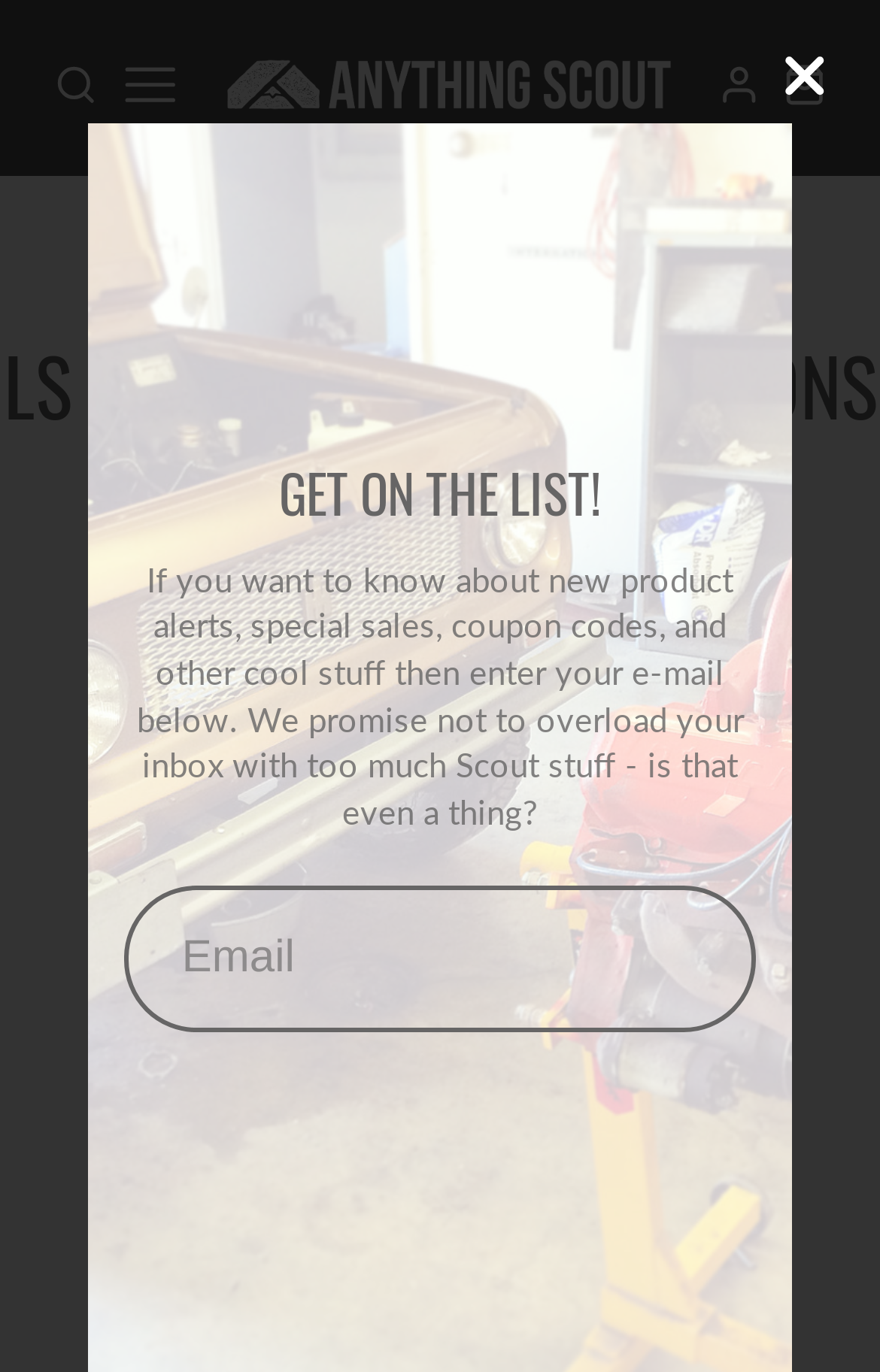Analyze the image and deliver a detailed answer to the question: What type of content is the webpage about?

The webpage has a heading that says 'LS DRIVABILITY CONVERSIONS' and mentions Scouts in the meta description, which suggests that the webpage is about Scout vehicles, possibly conversions or modifications for them.